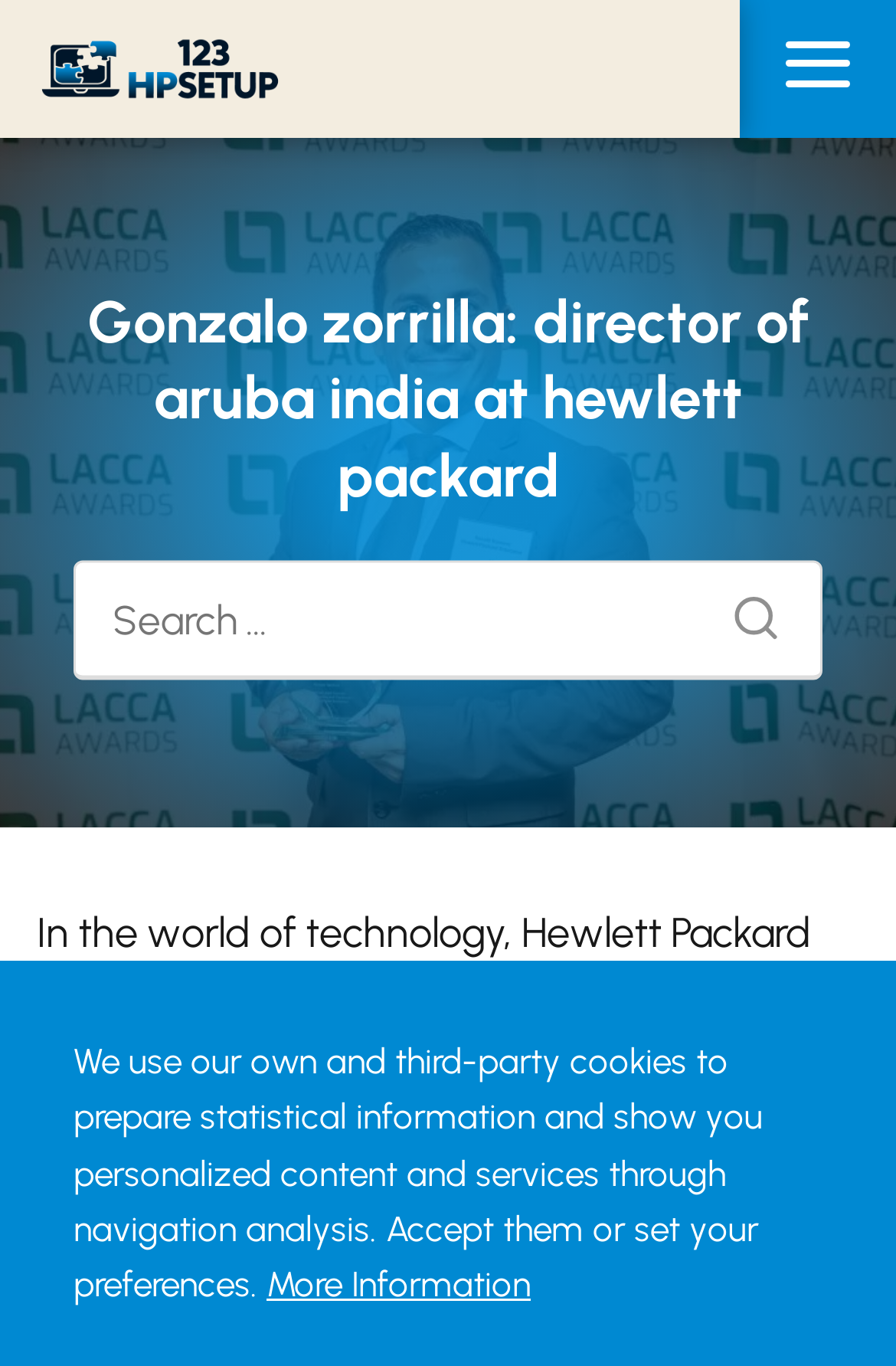Please extract the title of the webpage.

Gonzalo zorrilla: director of aruba india at hewlett packard